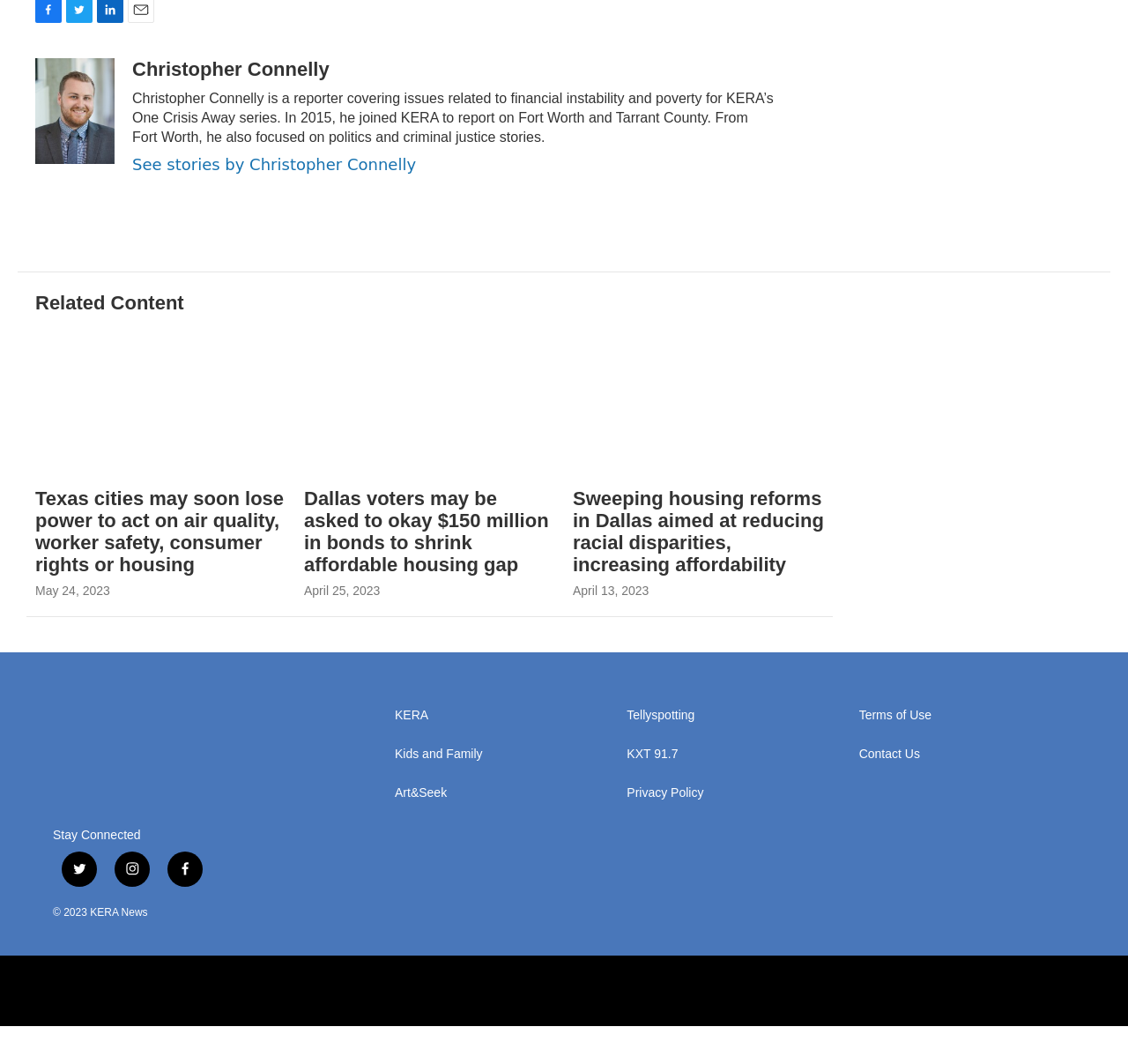Find the bounding box coordinates for the HTML element described as: "KXT 91.7". The coordinates should consist of four float values between 0 and 1, i.e., [left, top, right, bottom].

[0.556, 0.738, 0.747, 0.751]